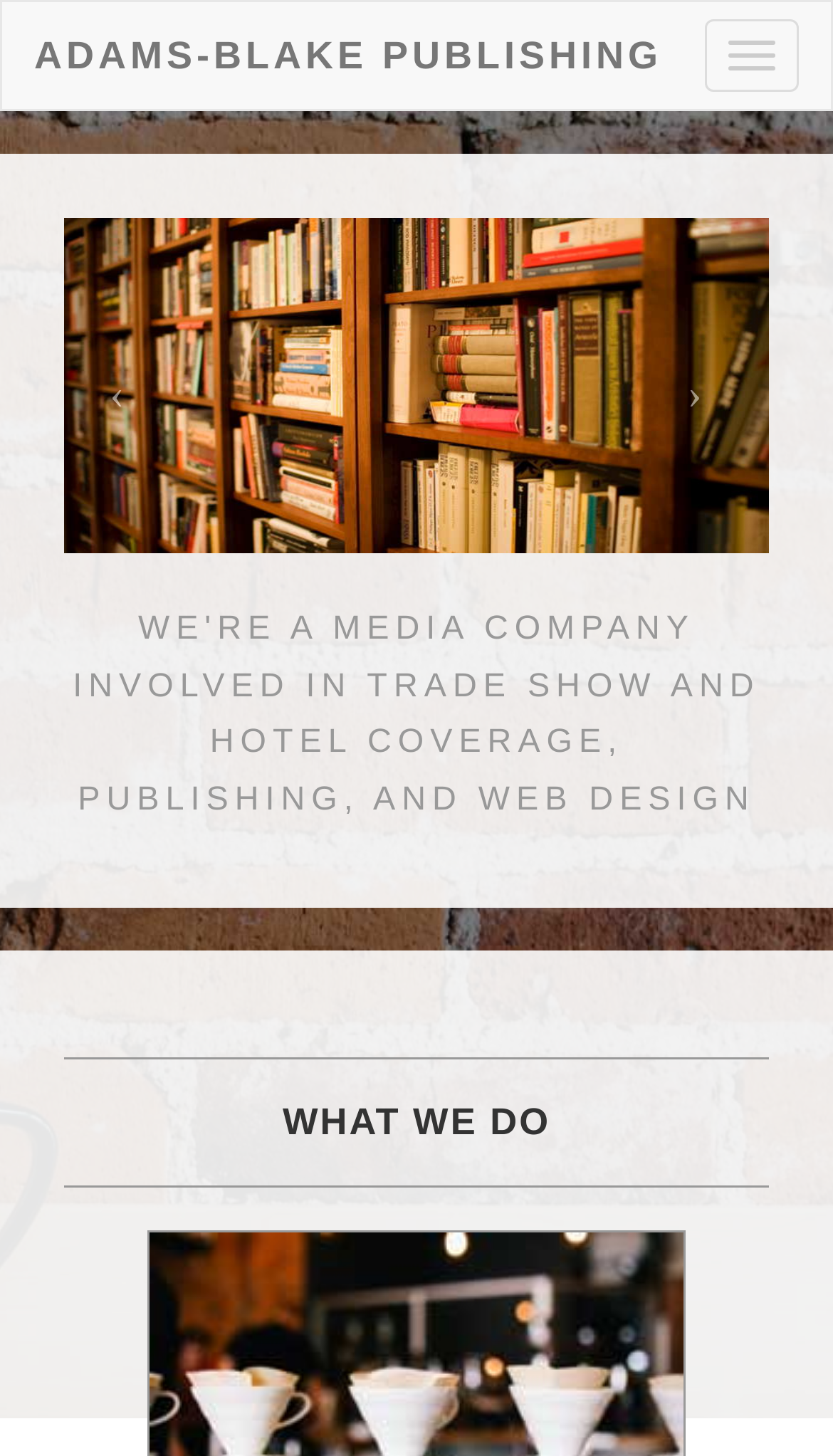How many navigation links are there?
Respond with a short answer, either a single word or a phrase, based on the image.

3